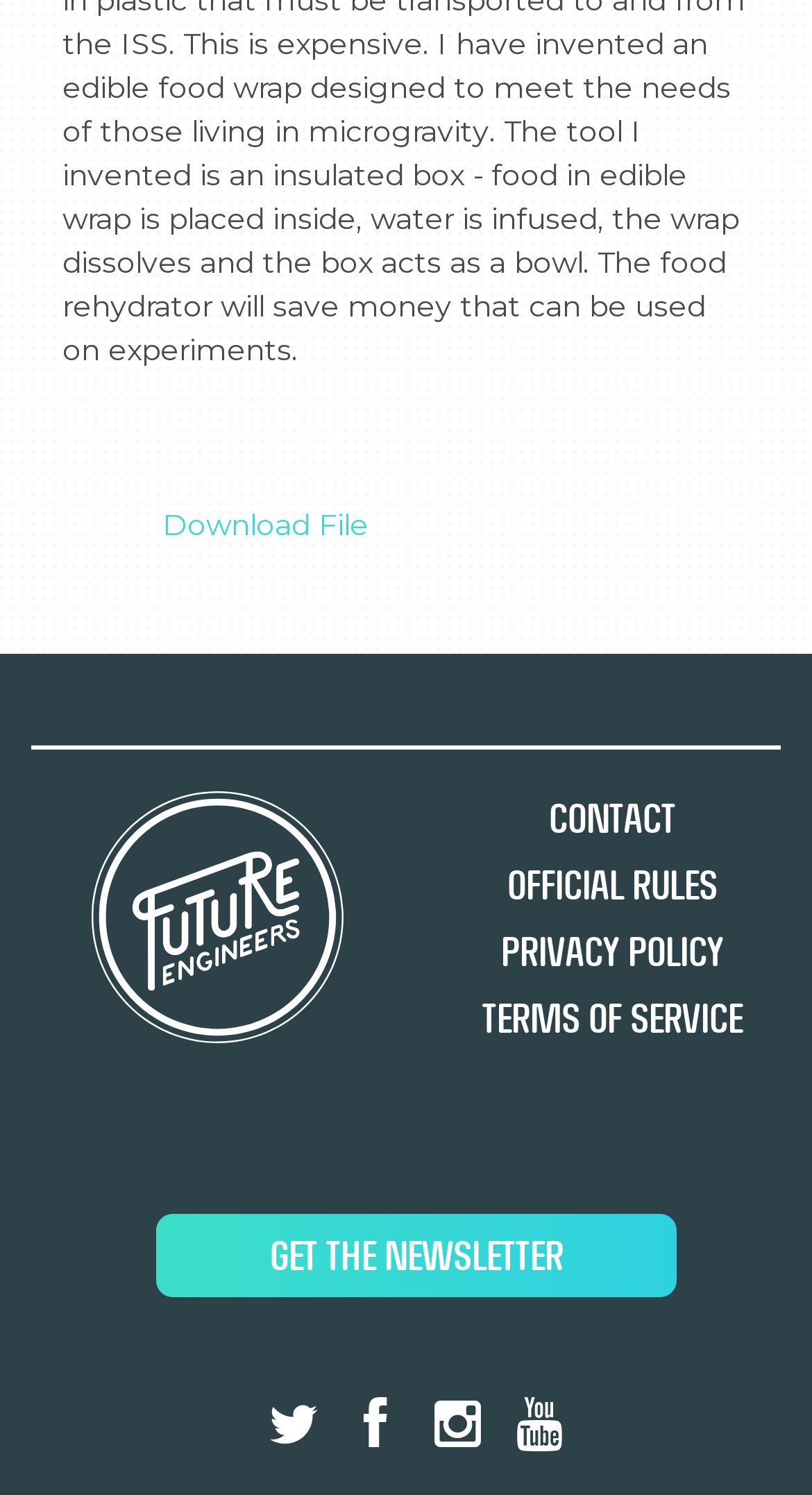How many elements are directly under the root element?
Give a one-word or short phrase answer based on the image.

2